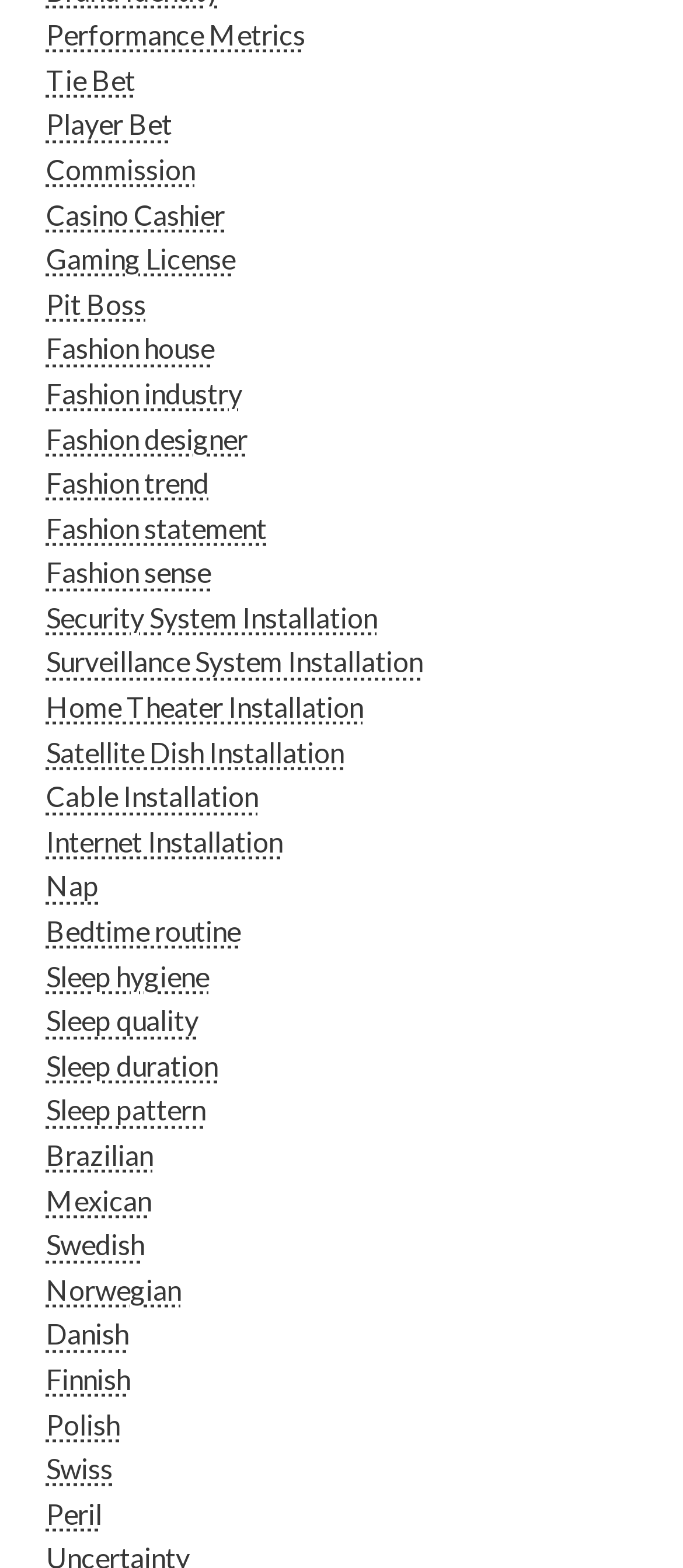Identify the bounding box coordinates of the region that should be clicked to execute the following instruction: "Visit Casino Cashier".

[0.067, 0.126, 0.329, 0.147]